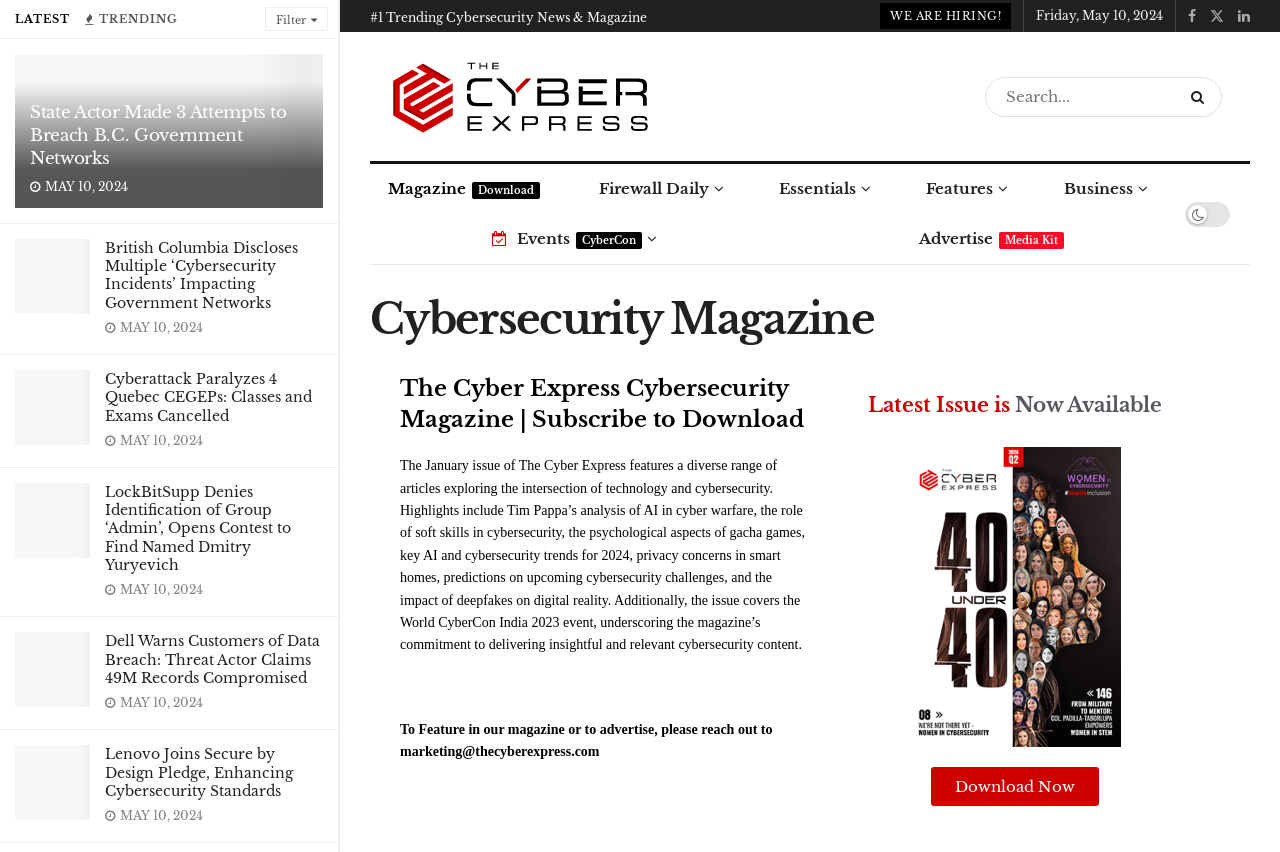Can users download a magazine from the website?
Answer the question with a thorough and detailed explanation.

By examining the webpage content, I can see that there is a link 'Download Now' located at the bottom of the webpage, which suggests that users can download a magazine from the website. Additionally, there is a heading 'The Cyber Express Cybersecurity Magazine | Subscribe to Download' that implies the availability of a downloadable magazine.